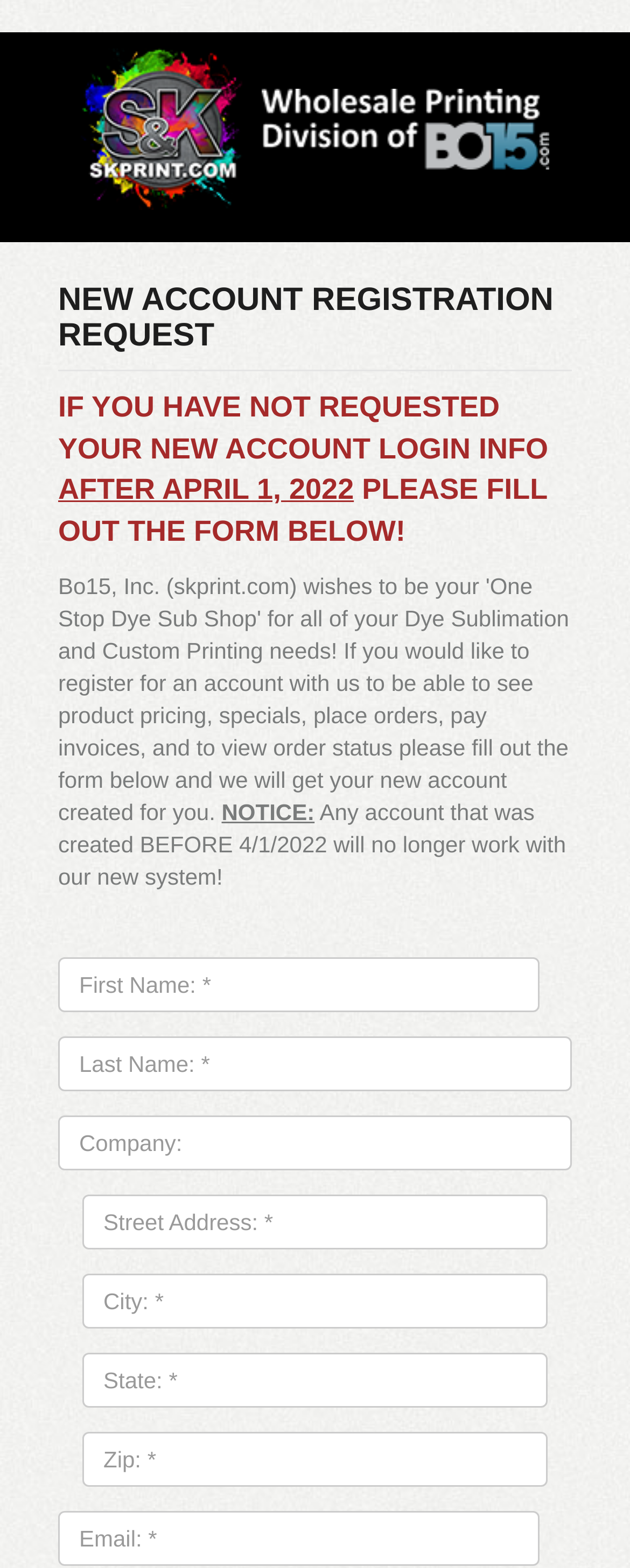What will happen to accounts created before April 1, 2022?
Relying on the image, give a concise answer in one word or a brief phrase.

No longer work